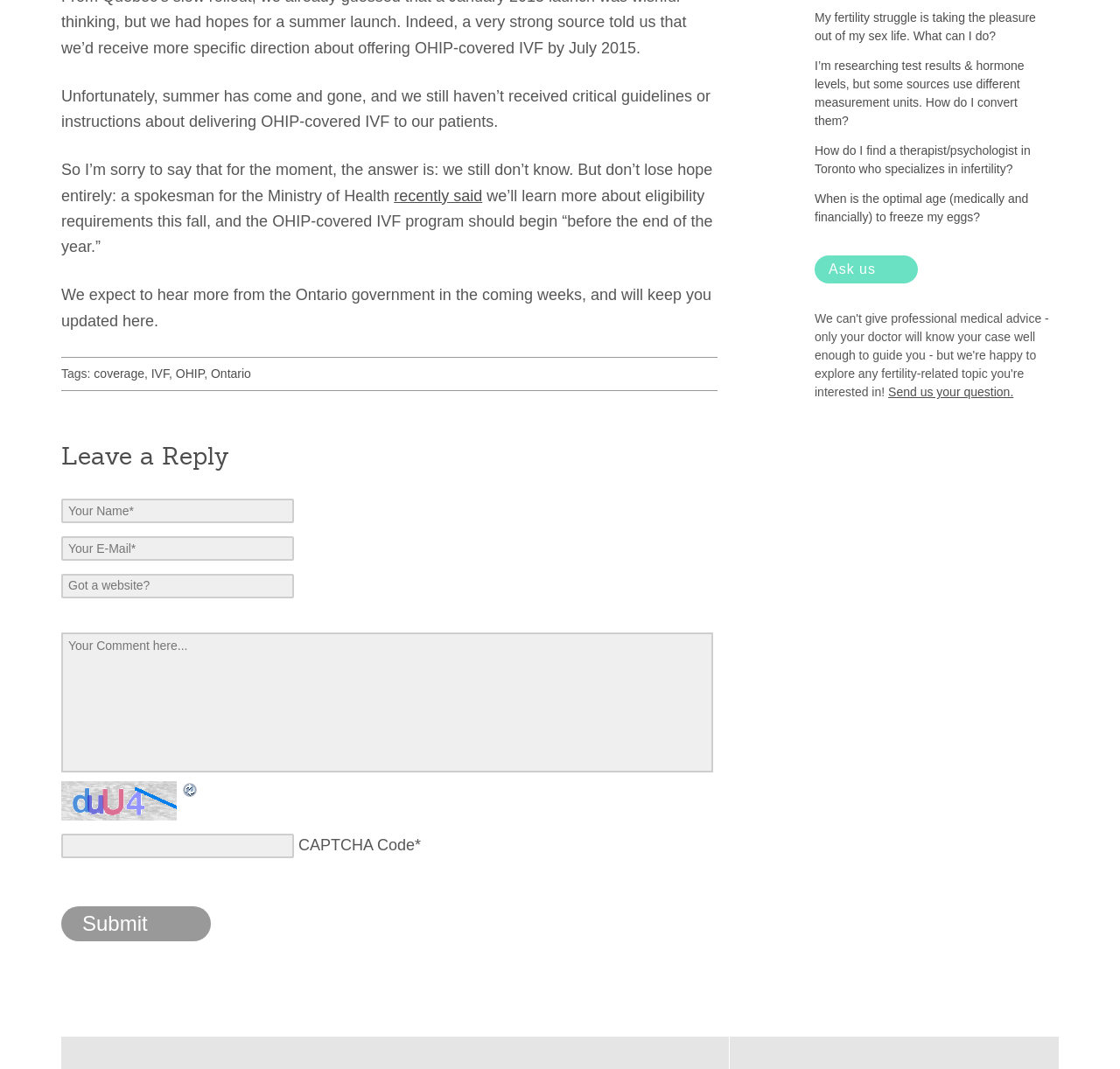Provide the bounding box coordinates of the HTML element described by the text: "name="submit" value="Submit"".

[0.055, 0.848, 0.188, 0.881]